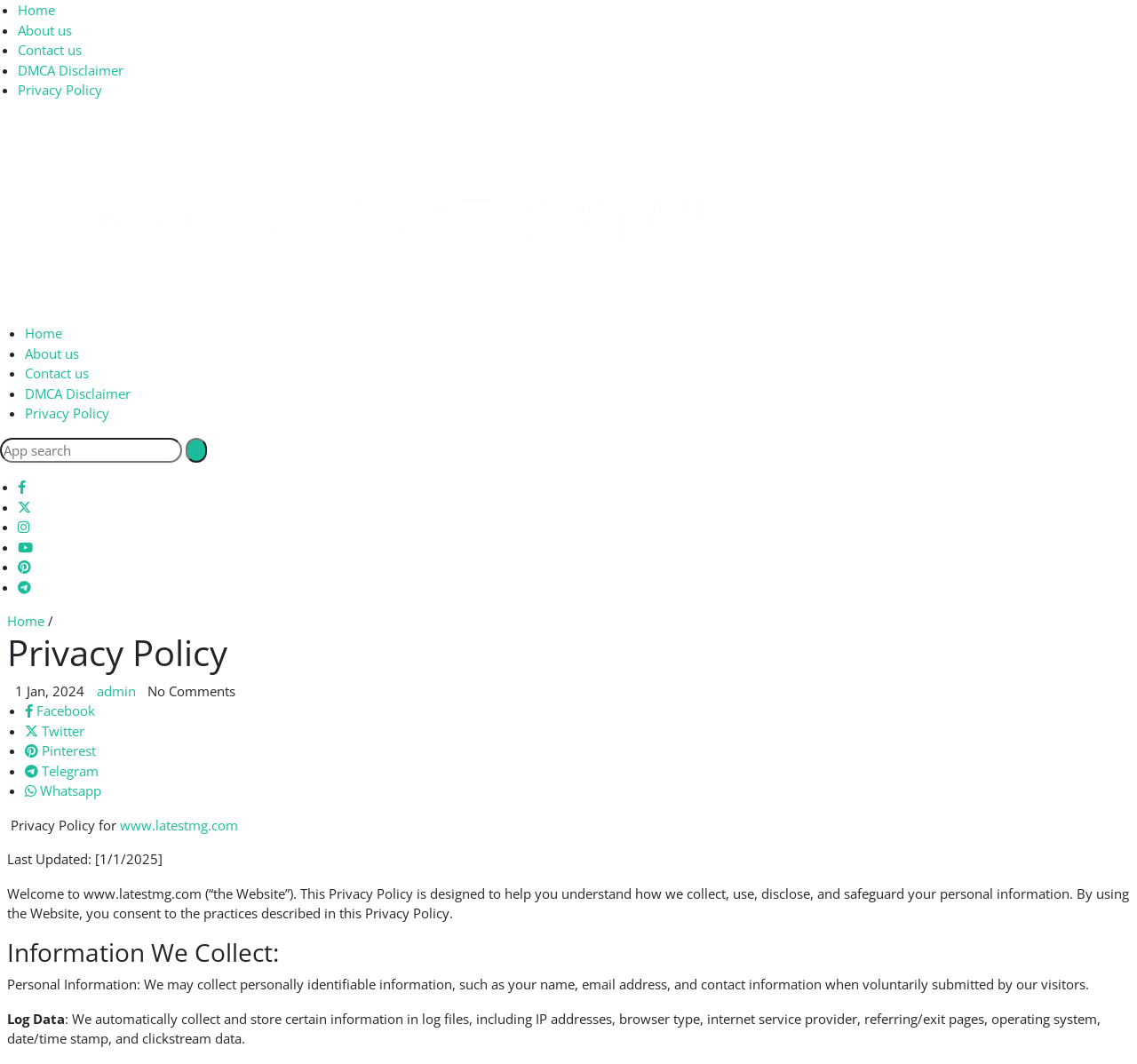What social media platforms are linked on the webpage?
Refer to the image and respond with a one-word or short-phrase answer.

Facebook, Twitter, Instagram, YouTube, Pinterest, Telegram, Whatsapp